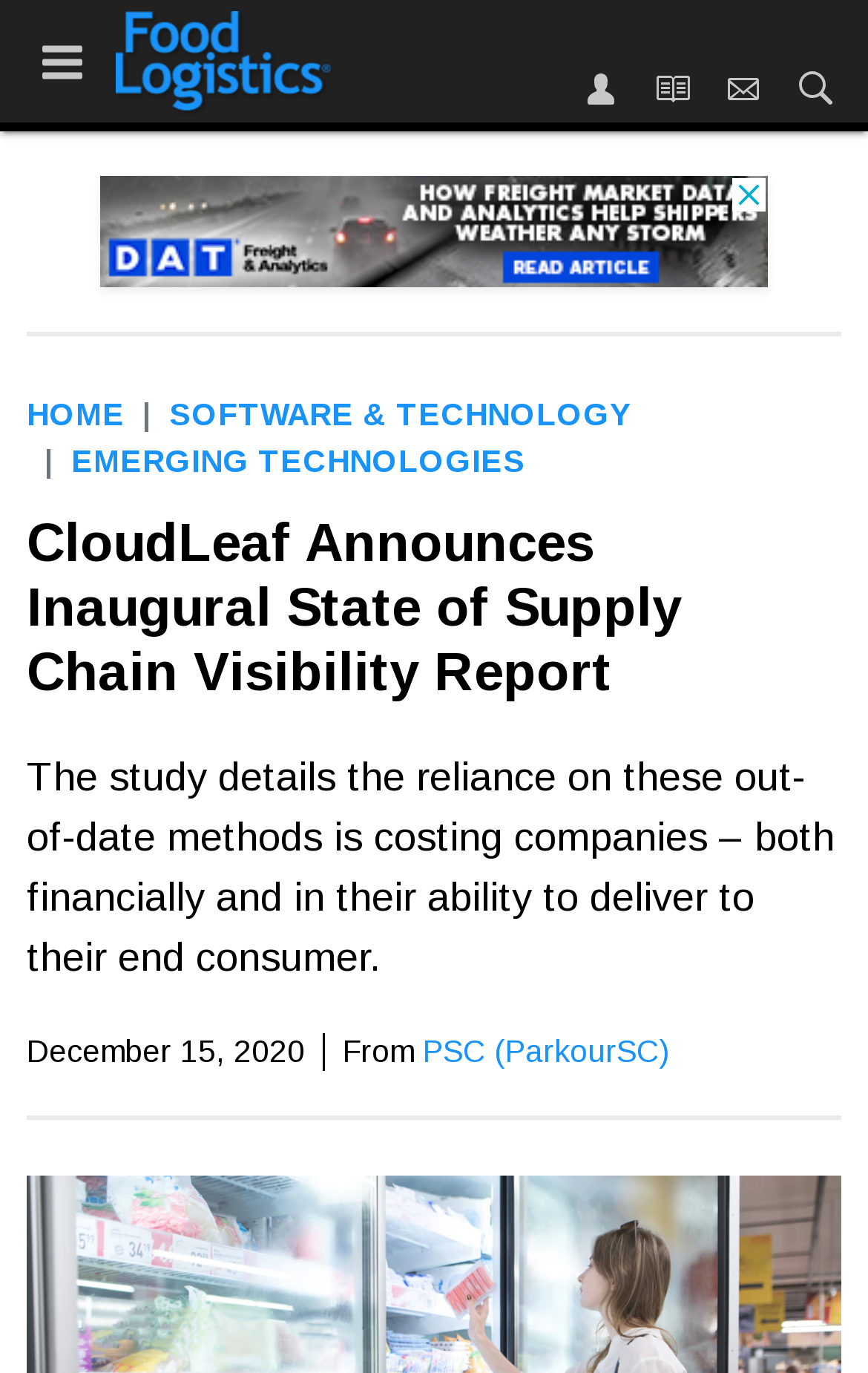What is the name of the company mentioned in the article?
Please provide a single word or phrase as your answer based on the screenshot.

PSC (ParkourSC)